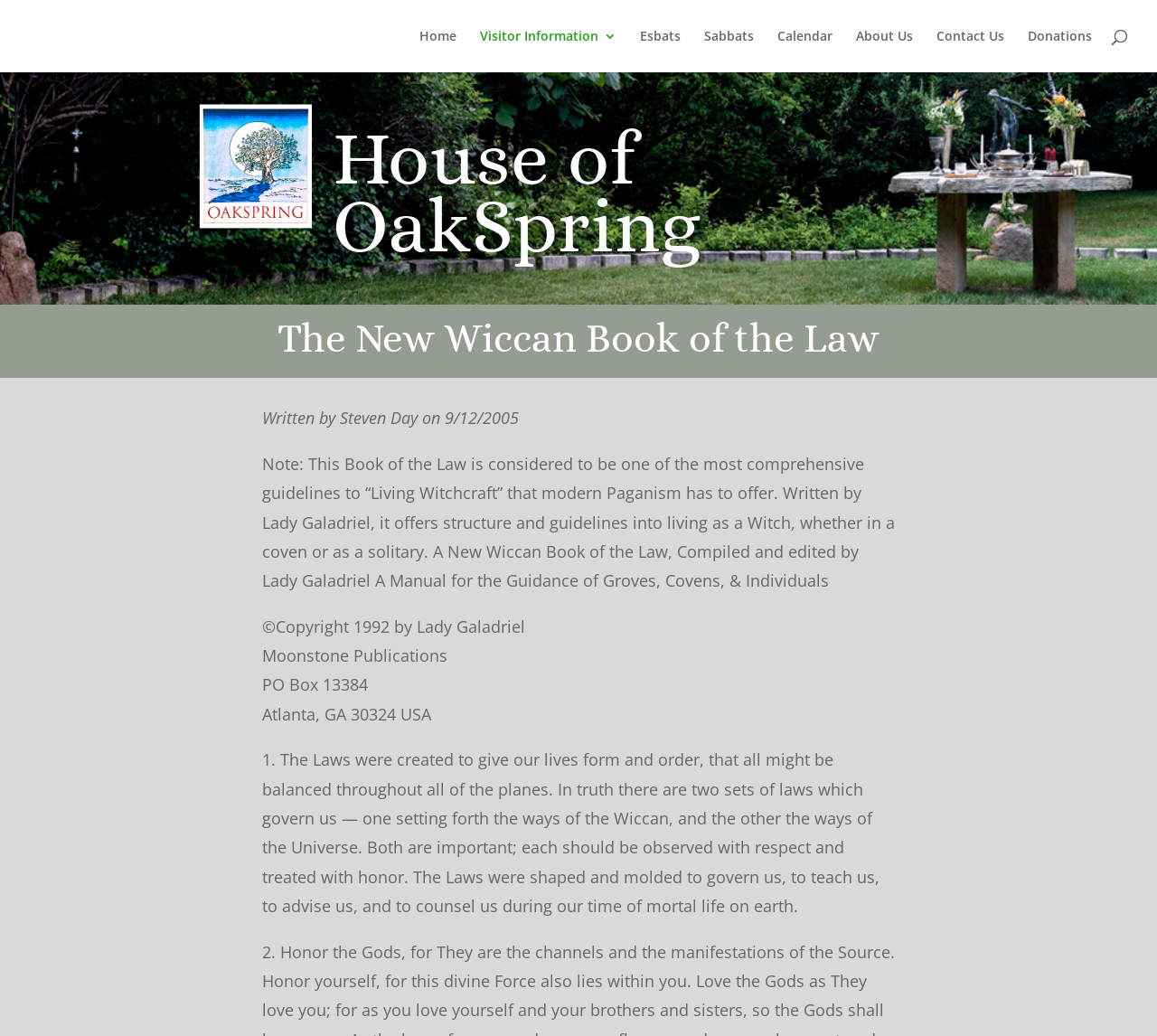When was the book copyrighted?
Using the image, elaborate on the answer with as much detail as possible.

I found the answer by reading the text '©Copyright 1992 by Lady Galadriel' which indicates the year the book was copyrighted.